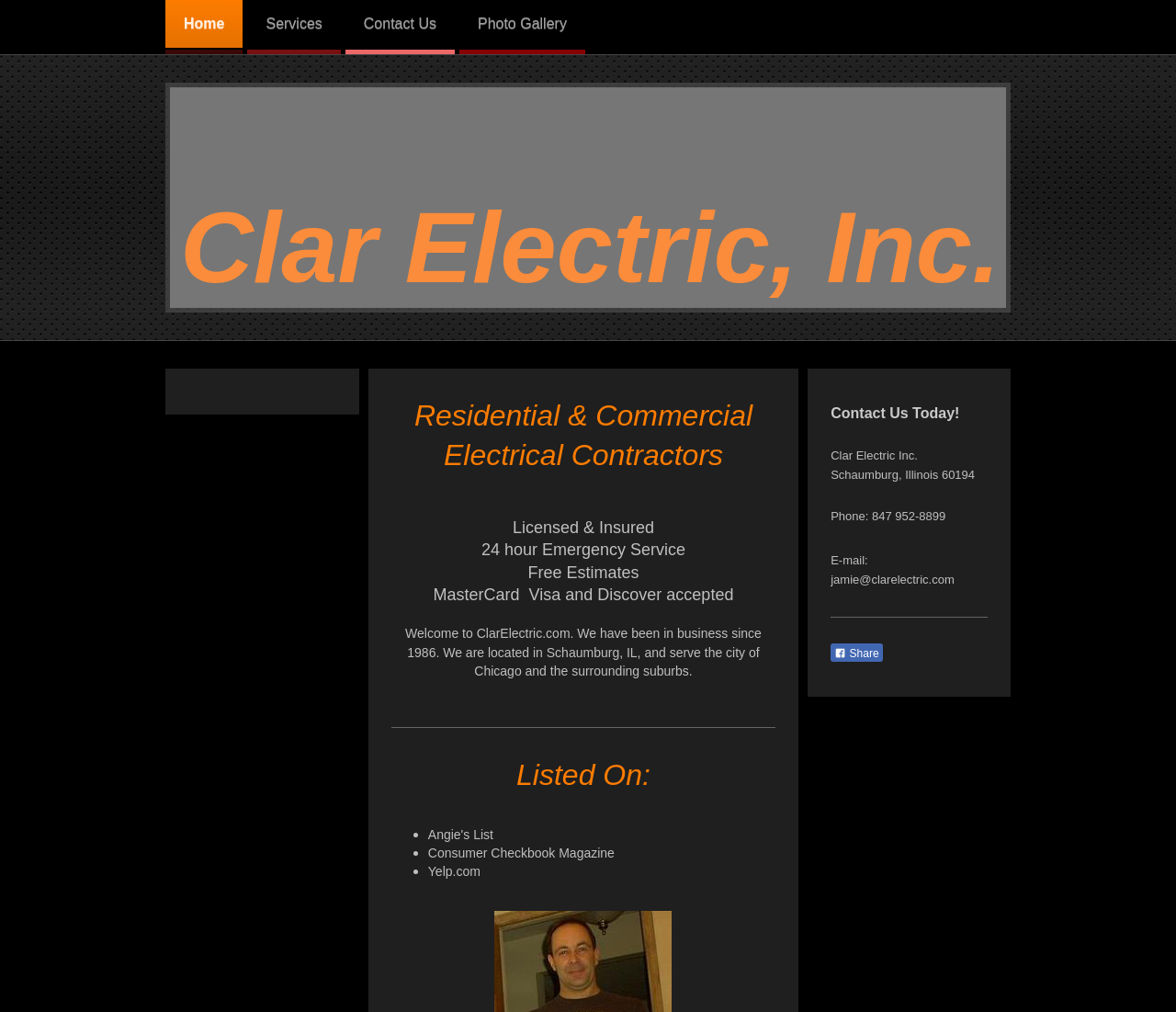Create a detailed description of the webpage's content and layout.

The webpage is about Clar Electric Inc., an electrical contracting company based in Schaumburg, Illinois. At the top, there is a navigation menu with four links: "Home", "Services", "Contact Us", and "Photo Gallery". Below the menu, there is a logo of the company, accompanied by the company name "Clar Electric, Inc." in a prominent font.

The main content of the page is divided into two sections. The left section has a heading "Residential & Commercial Electrical Contractors" and lists several key services offered by the company, including "Licensed & Insured", "24 hour Emergency Service", "Free Estimates", and "MasterCard, Visa, and Discover accepted".

The right section has a heading "Welcome to ClarElectric.com" and provides a brief introduction to the company, stating that it has been in business since 1986 and serves the city of Chicago and surrounding suburbs.

Further down, there is a section with a heading "Listed On:" that lists three organizations the company is affiliated with: Consumer Checkbook Magazine, Yelp.com, and another unspecified organization.

The bottom section of the page has a heading "Contact Us Today!" and provides the company's contact information, including address, phone number, and email address. There is also a "Share" link with a small icon next to it.